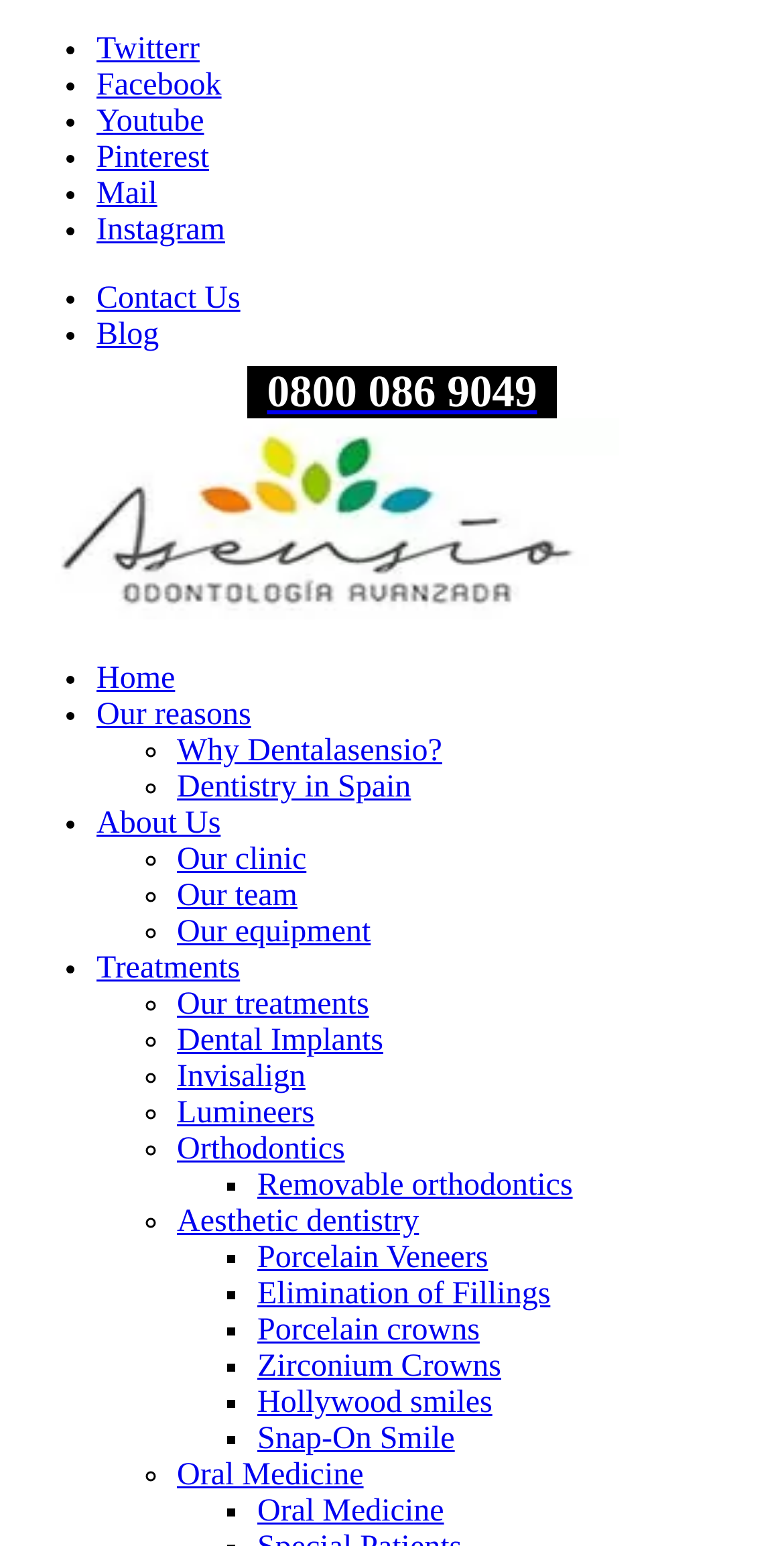Identify the bounding box coordinates of the HTML element based on this description: "0800 086 9049".

[0.021, 0.229, 0.979, 0.25]